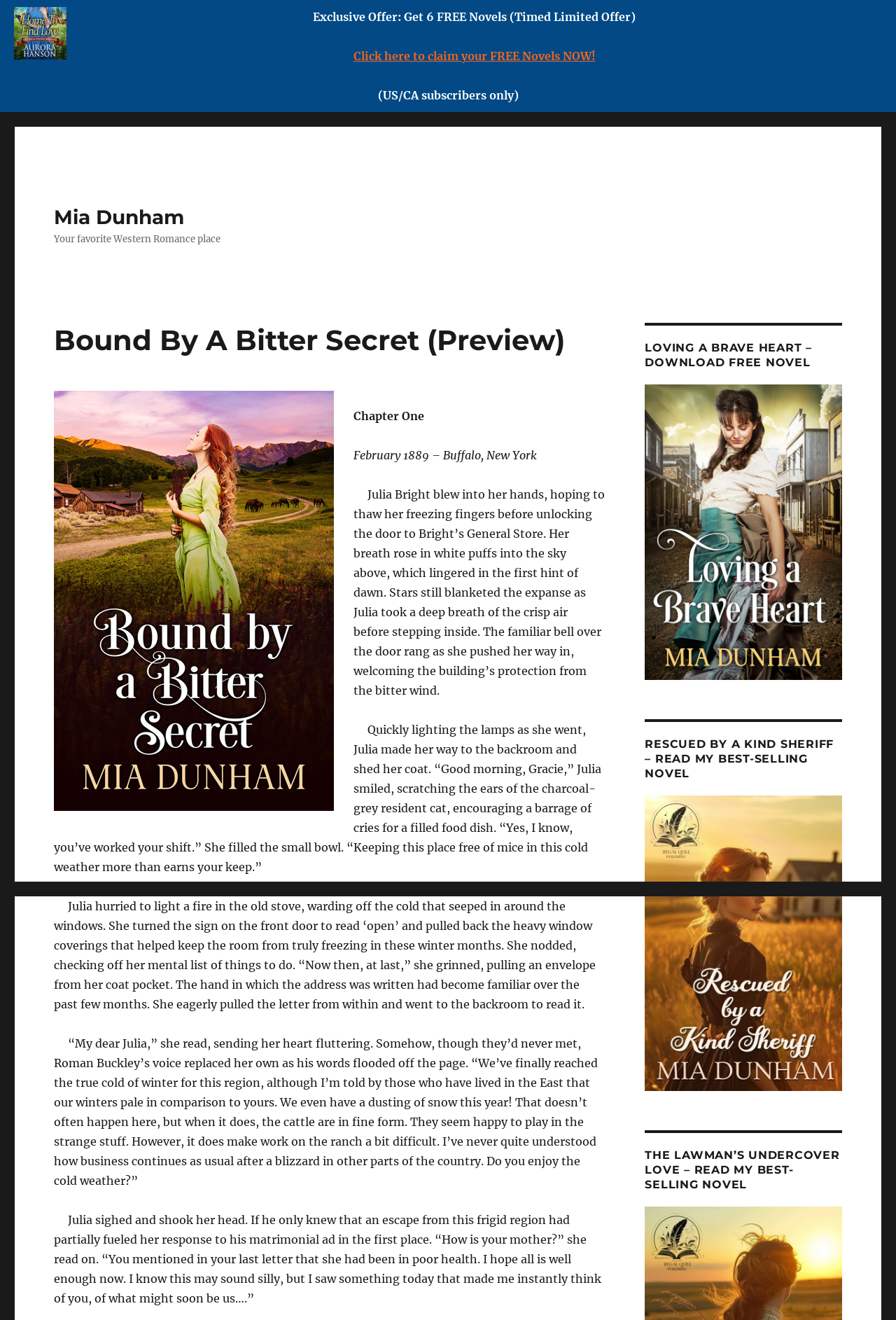Based on the image, give a detailed response to the question: What is the name of the store mentioned in the story?

The name of the store is mentioned in the text 'Julia Bright blew into her hands, hoping to thaw her freezing fingers before unlocking the door to Bright’s General Store.' with bounding box coordinates [0.395, 0.369, 0.675, 0.528].